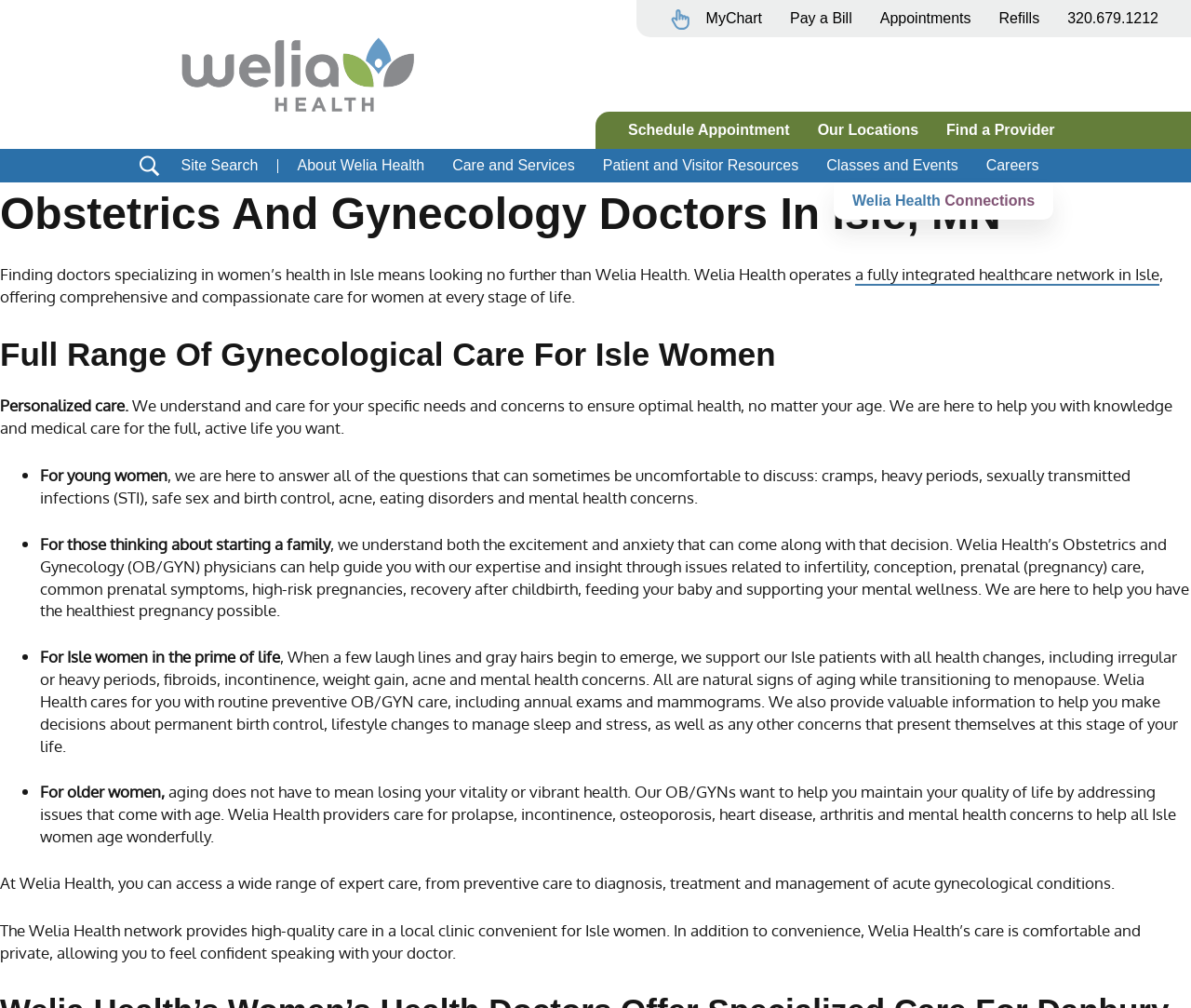Identify the bounding box of the HTML element described as: "Patient and Visitor Resources".

[0.494, 0.147, 0.682, 0.181]